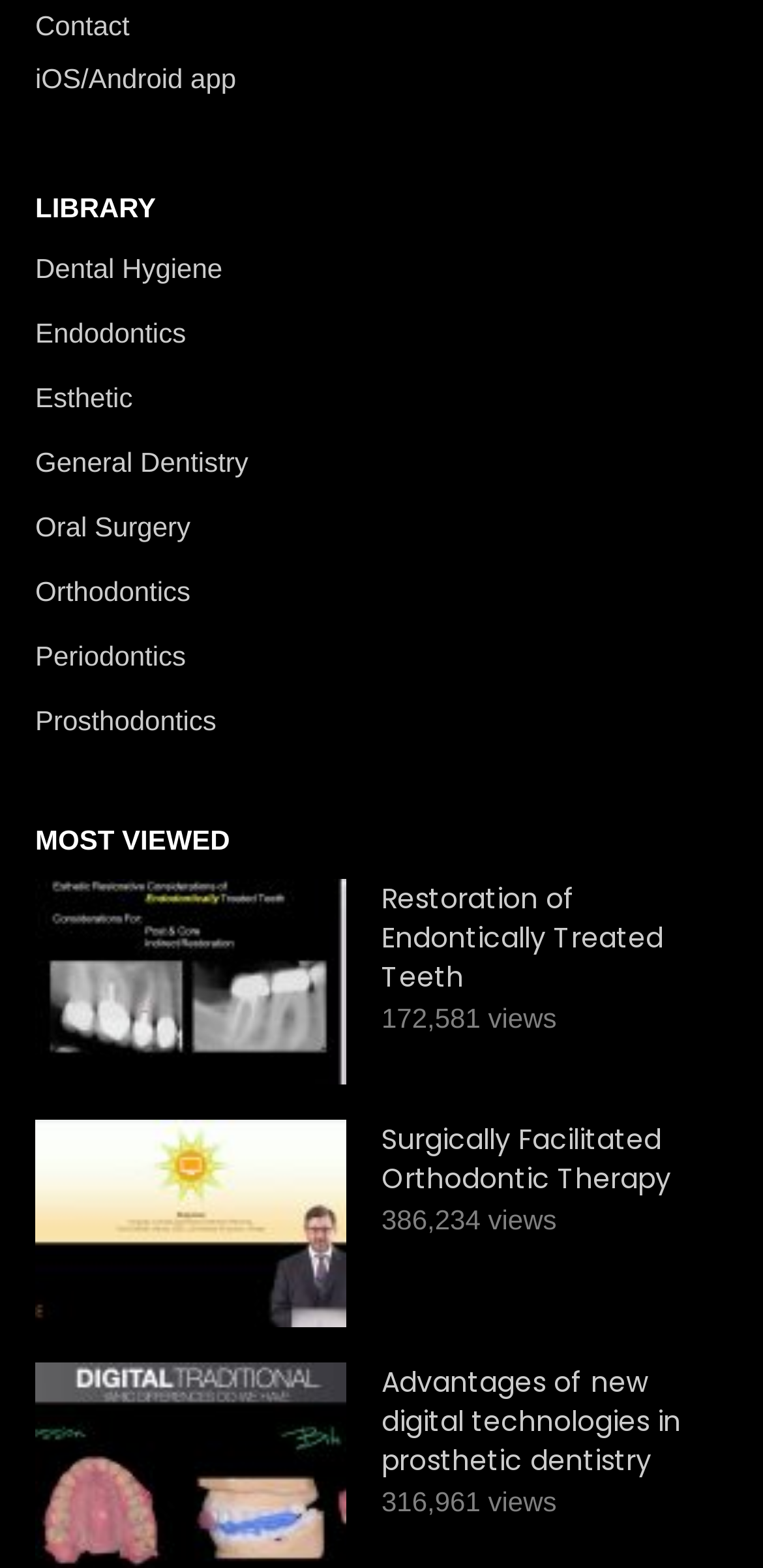What is the category of 'Dental Hygiene'?
Please provide a comprehensive answer based on the details in the screenshot.

The link 'Dental Hygiene' is located under the heading 'LIBRARY', which suggests that 'Dental Hygiene' is a category within the library.